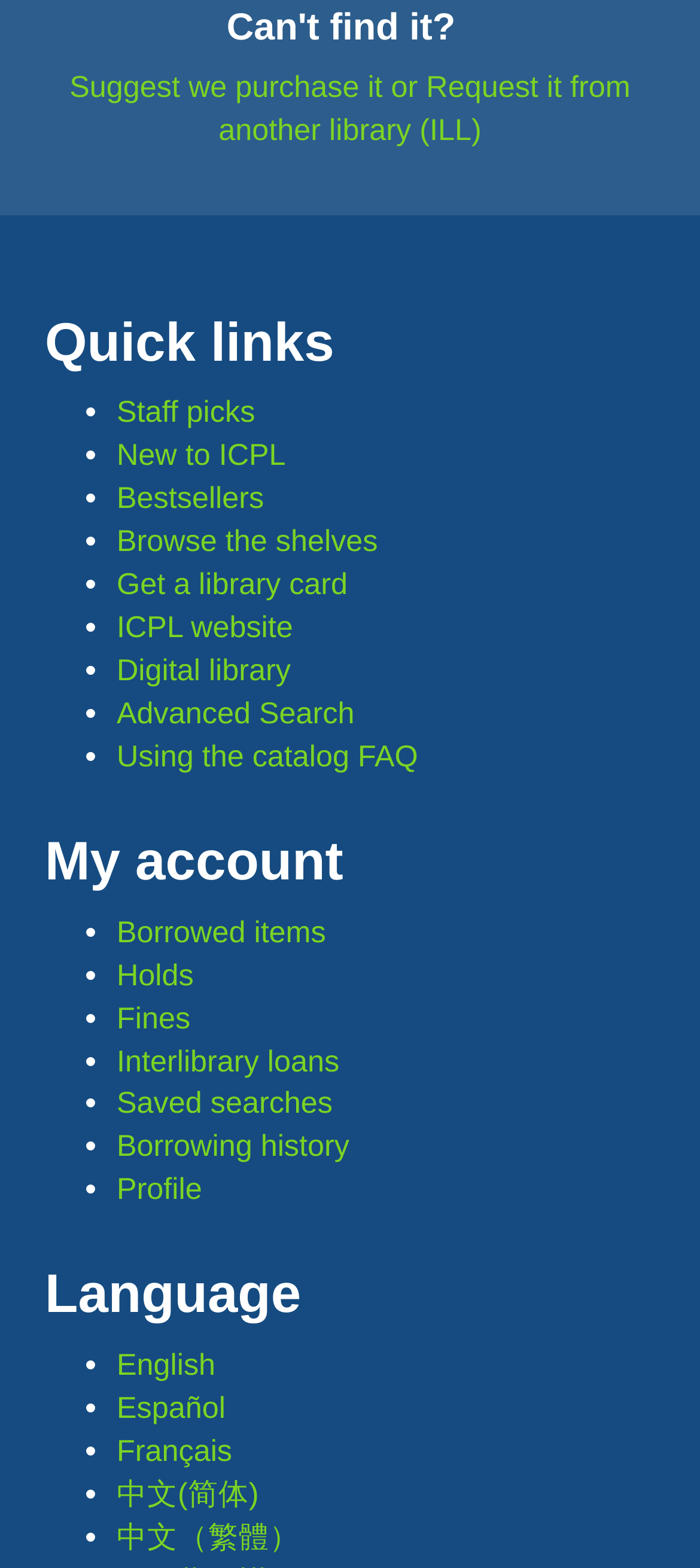Please identify the coordinates of the bounding box for the clickable region that will accomplish this instruction: "Switch to English language".

[0.167, 0.859, 0.308, 0.881]